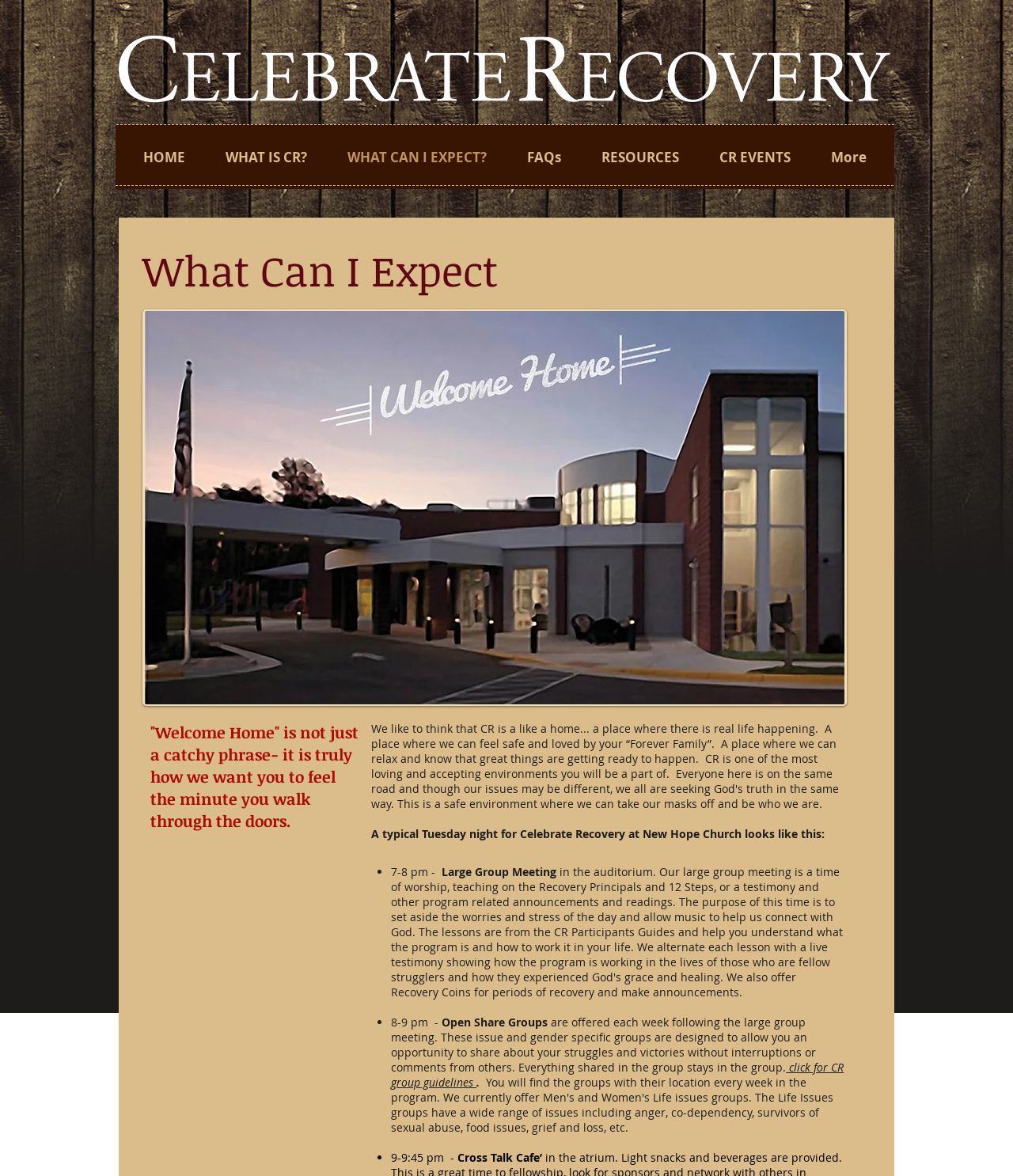Provide the bounding box coordinates in the format (top-left x, top-left y, bottom-right x, bottom-right y). All values are floating point numbers between 0 and 1. Determine the bounding box coordinate of the UI element described as: WHAT IS CR?

[0.203, 0.121, 0.323, 0.146]